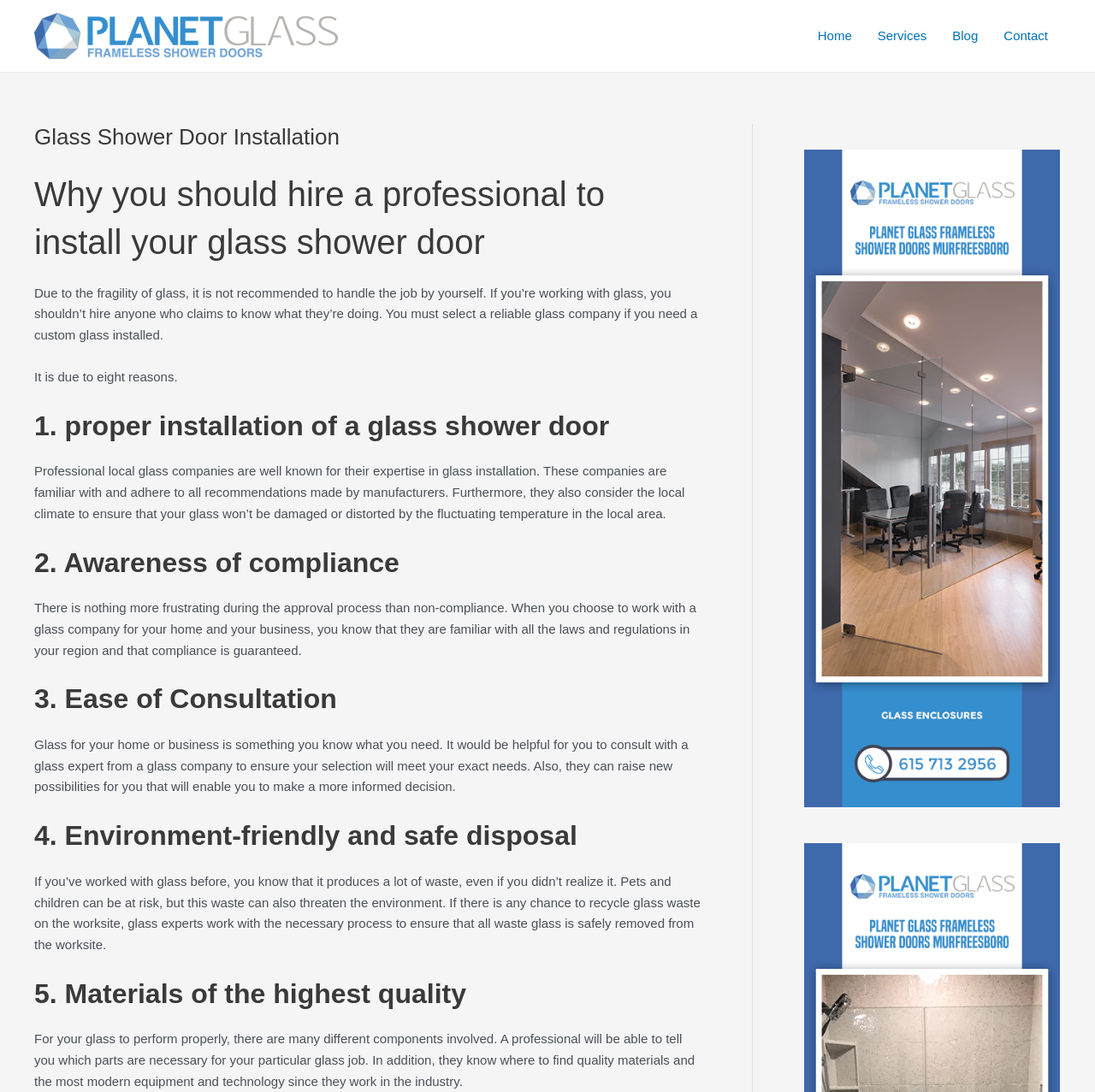What is the main topic of this webpage?
Using the image as a reference, answer with just one word or a short phrase.

Glass shower door installation